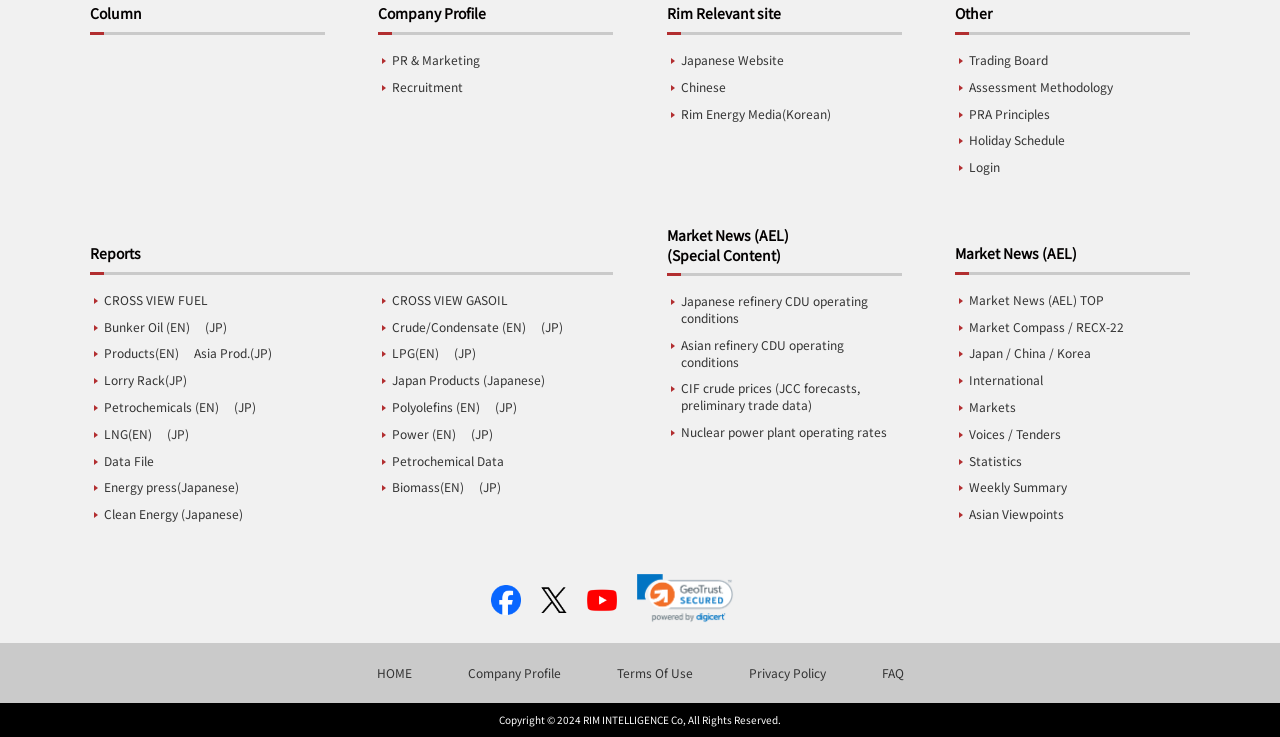Locate the bounding box coordinates of the element's region that should be clicked to carry out the following instruction: "Check Market News (AEL)". The coordinates need to be four float numbers between 0 and 1, i.e., [left, top, right, bottom].

[0.746, 0.33, 0.841, 0.357]